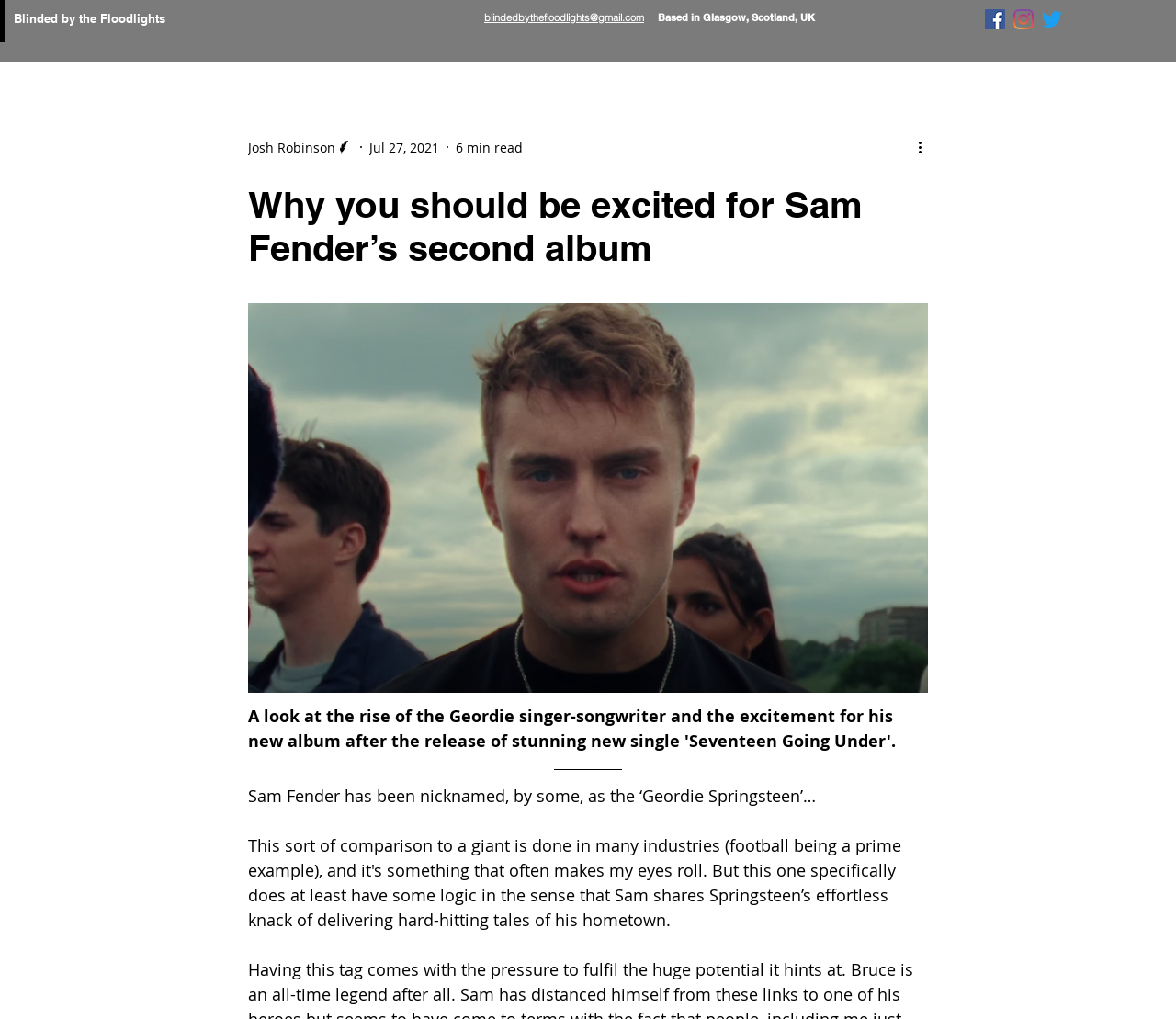What is the estimated reading time of the article?
Provide a well-explained and detailed answer to the question.

The article mentions '6 min read' at the top, indicating the estimated time it takes to read the article.